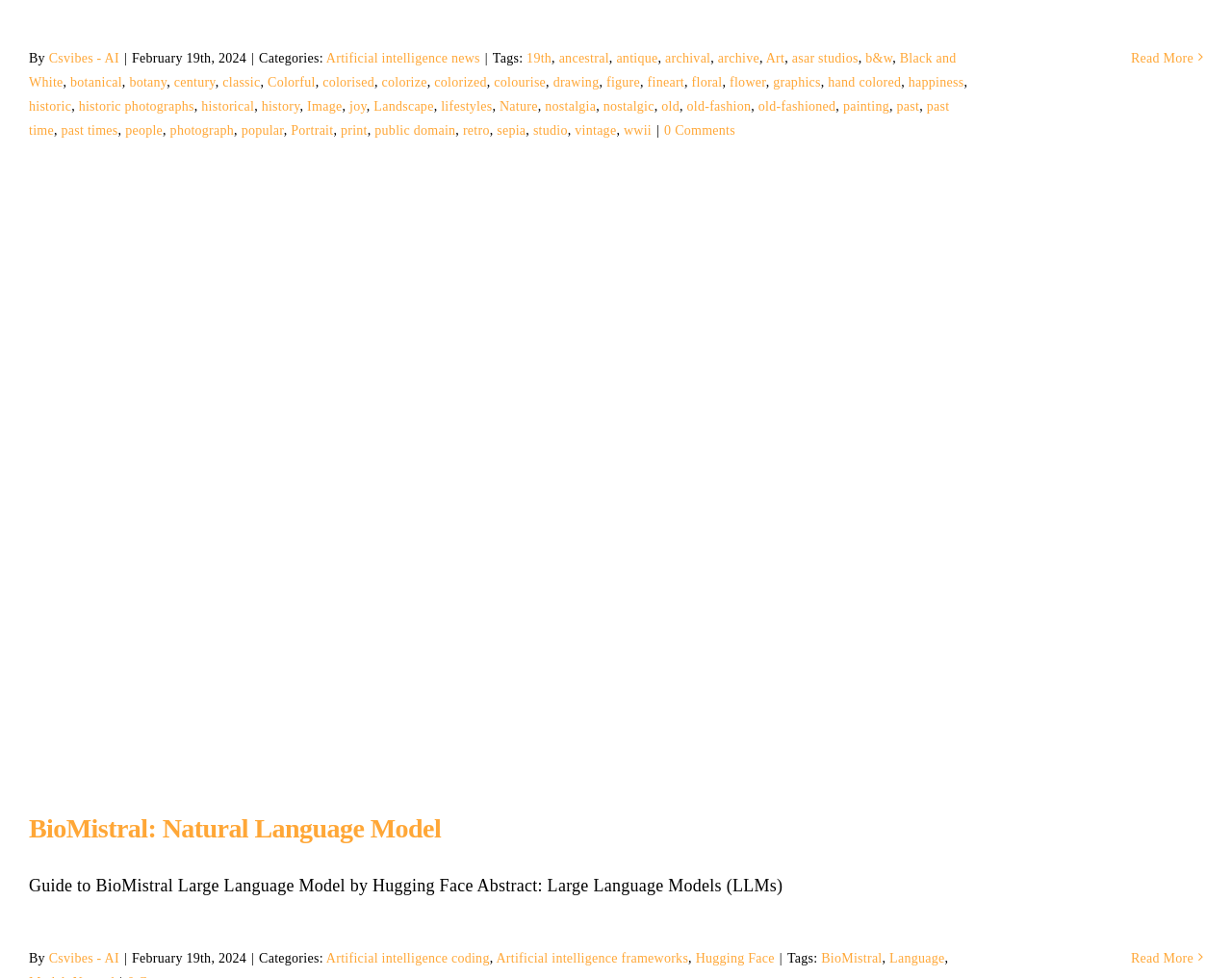What is the date of the webpage?
Please respond to the question with a detailed and informative answer.

The date of the webpage can be found in the top section of the webpage, where it says 'February 19th, 2024'. This is likely the date the webpage was published or updated.